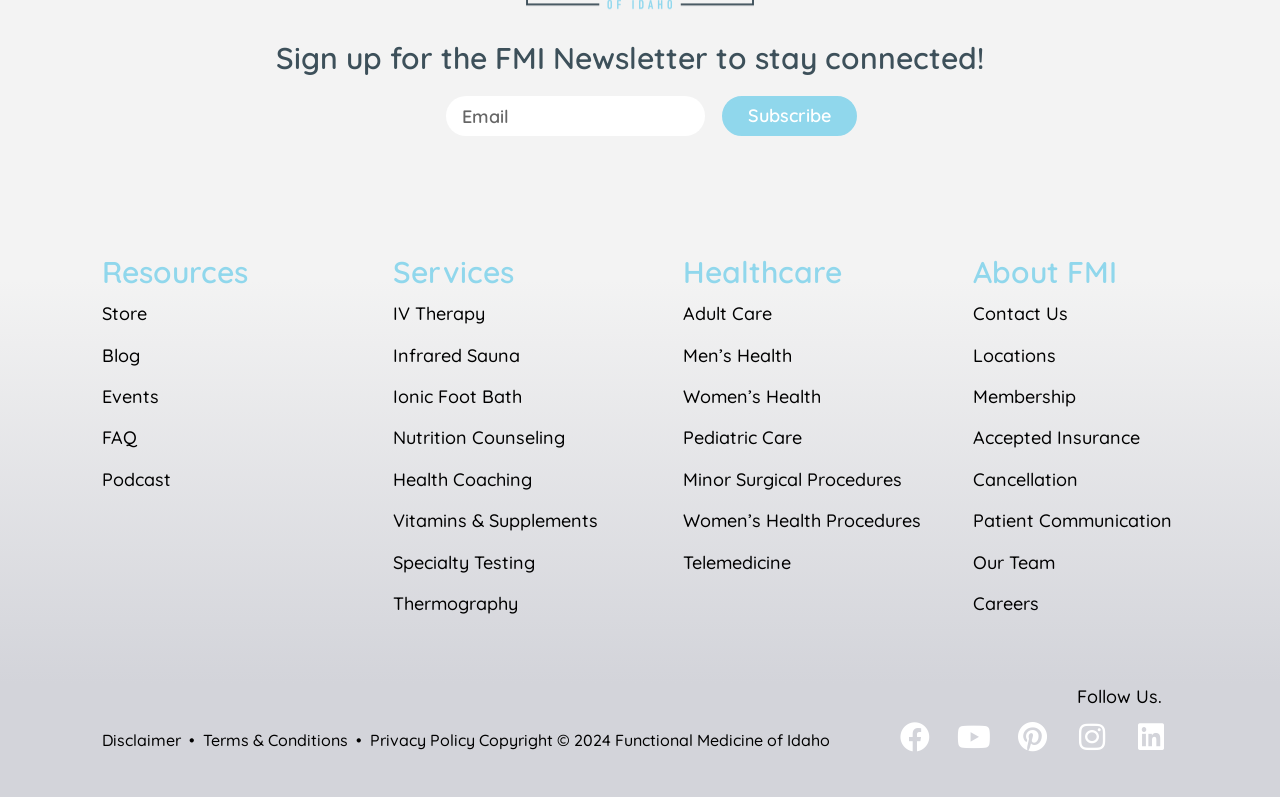Utilize the information from the image to answer the question in detail:
What can users do to stay connected?

The webpage has a section that says 'Sign up for the FMI Newsletter to stay connected!' with a textbox to input an email address and a 'Subscribe' button, indicating that users can sign up for the newsletter to stay connected.